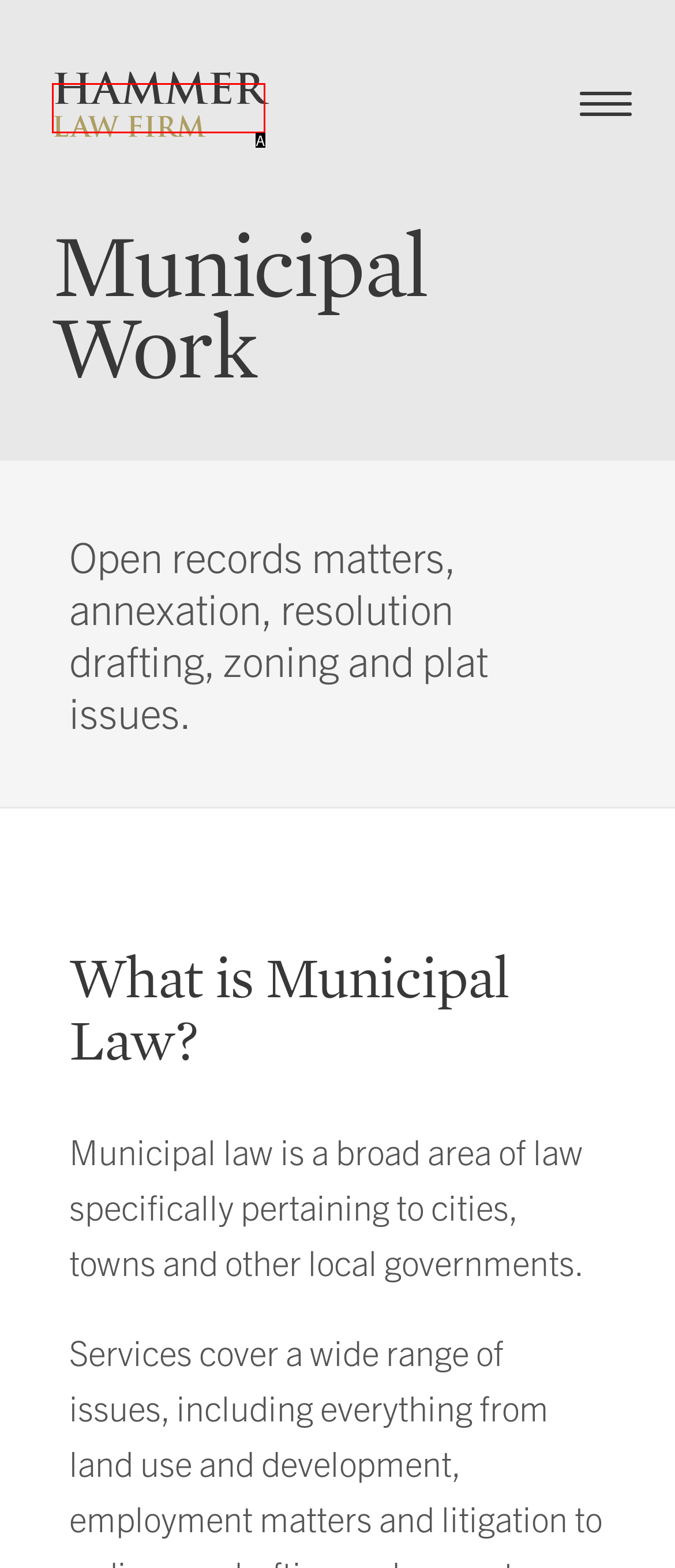Determine which option fits the following description: HAMMER LAW FIRM
Answer with the corresponding option's letter directly.

A